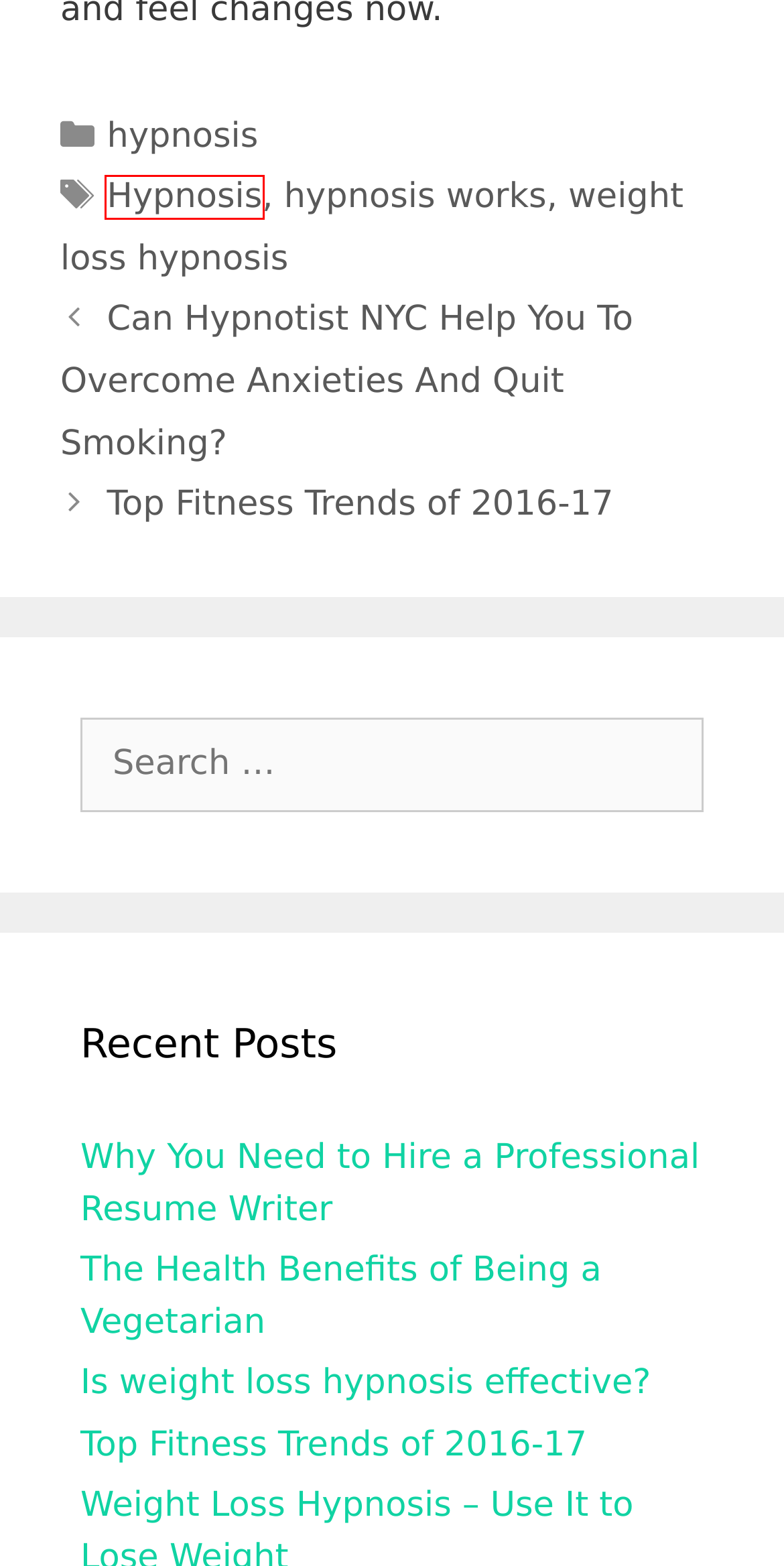Analyze the given webpage screenshot and identify the UI element within the red bounding box. Select the webpage description that best matches what you expect the new webpage to look like after clicking the element. Here are the candidates:
A. weight loss hypnosis Archives - Online Beauty Resources
B. hypnosis works Archives - Online Beauty Resources
C. Why You Need to Hire a Professional Resume Writer and Why it Pays Off
D. hypnosis Archives - Online Beauty Resources
E. The Health Benefits of Being a Vegetarian - Online Beauty Resources
F. Is weight loss hypnosis effective? - Online Beauty Resources
G. Top Fitness Trends of 2016-17 - Online Beauty Resources
H. Hypnosis Archives - Online Beauty Resources

H